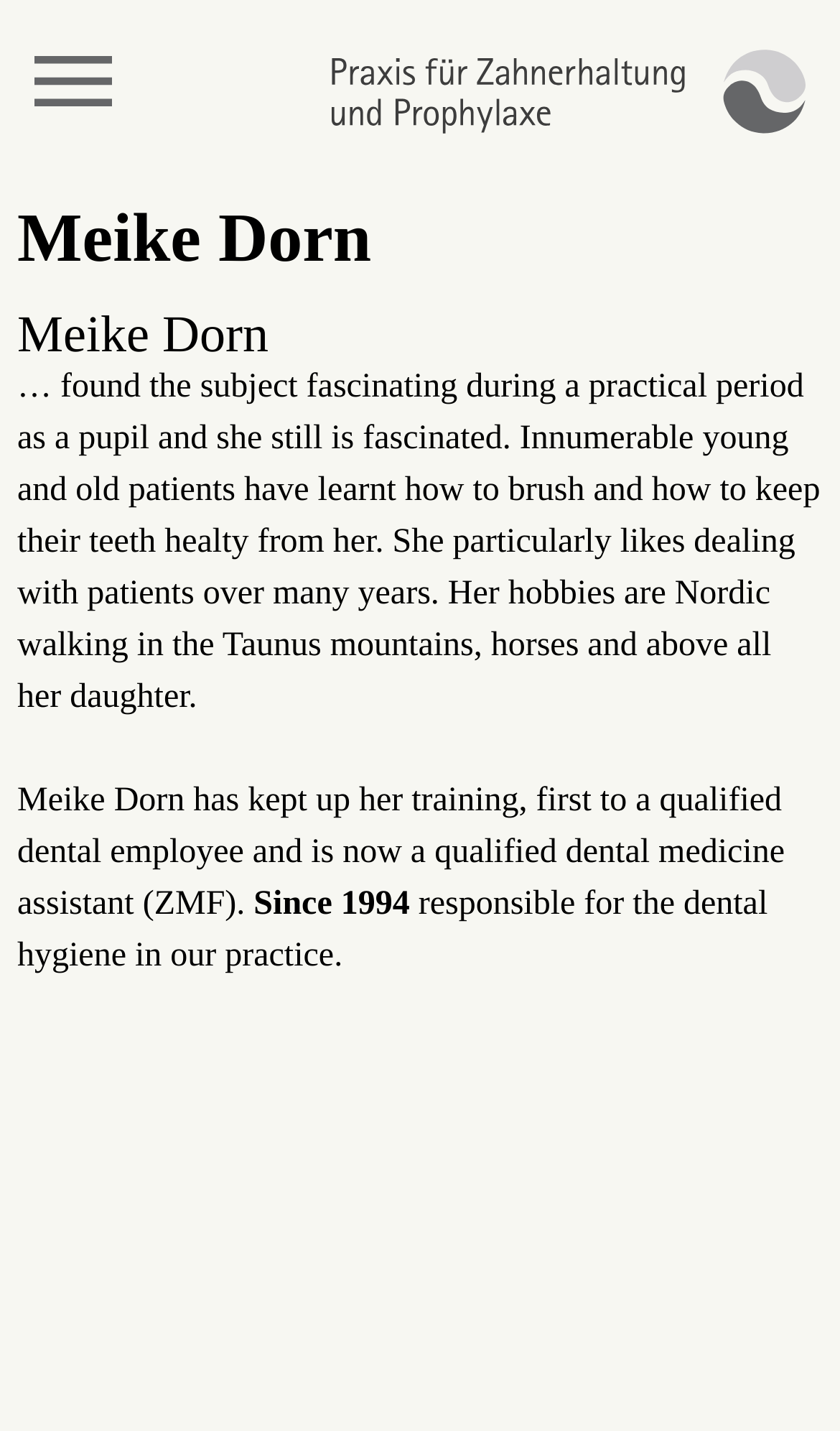Answer the question briefly using a single word or phrase: 
What is one of Meike Dorn's hobbies?

Nordic walking